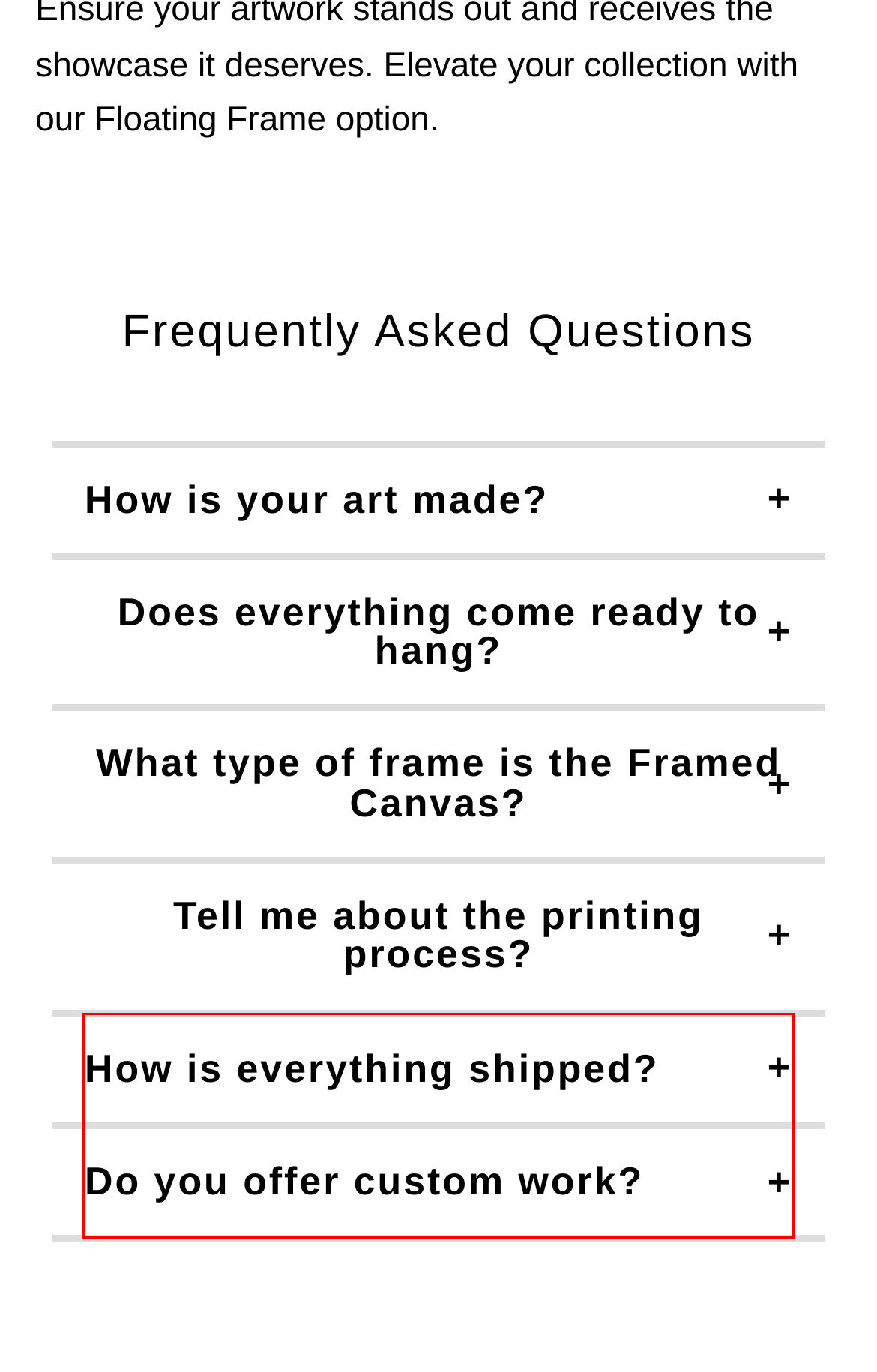Please use OCR to extract the text content from the red bounding box in the provided webpage screenshot.

After studying under a master-craftsman, I purchased all of the printing and stretching equipment, to make all of my art by hand here in Key West.